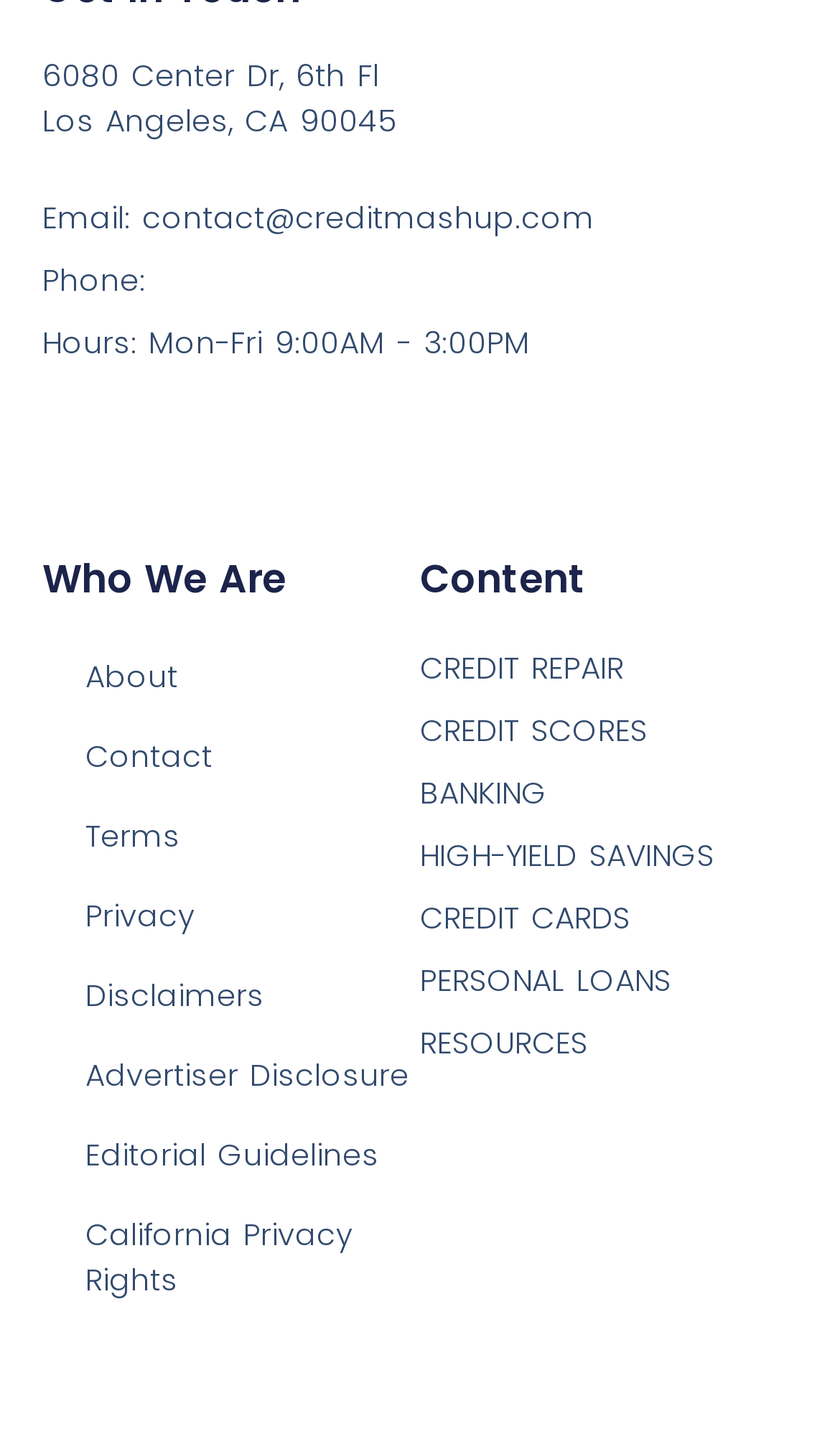What are the main categories on the website?
Look at the screenshot and give a one-word or phrase answer.

Credit Repair, Credit Scores, Banking, etc.